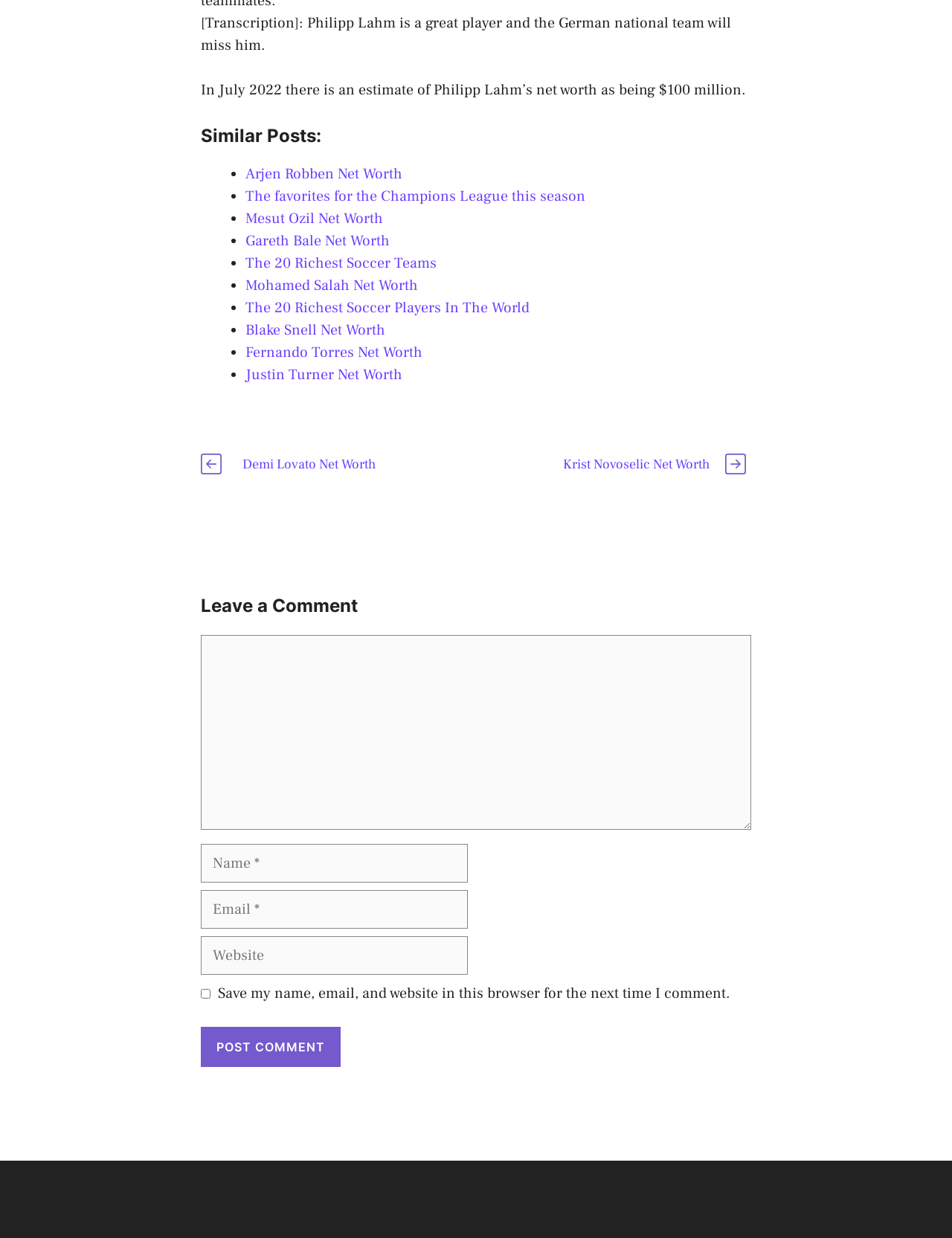What is the title of the first similar post?
Based on the image, answer the question in a detailed manner.

The first similar post is a link to an article about Arjen Robben's net worth, with the title 'Arjen Robben Net Worth'.